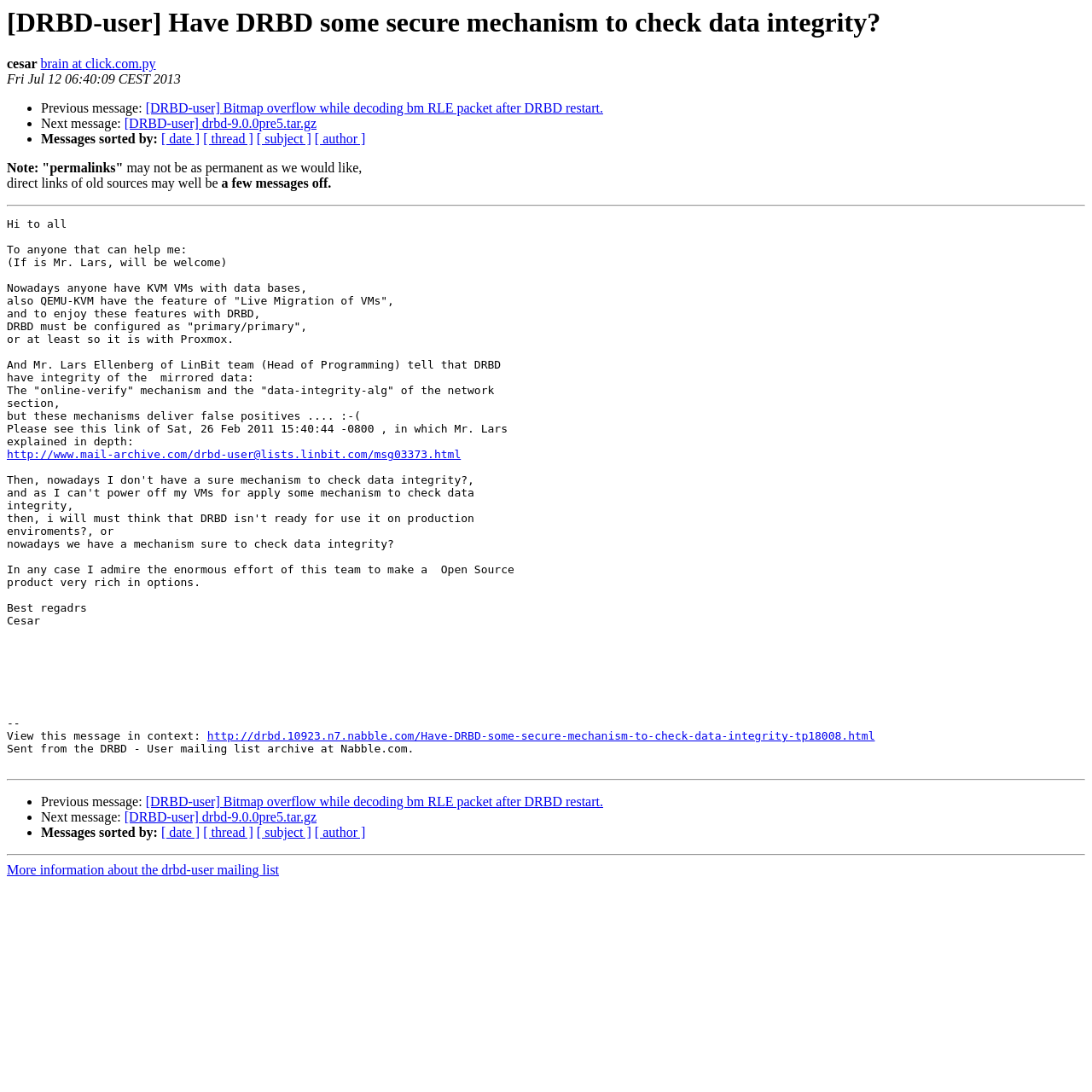Based on the element description "http://drbd.10923.n7.nabble.com/Have-DRBD-some-secure-mechanism-to-check-data-integrity-tp18008.html", predict the bounding box coordinates of the UI element.

[0.19, 0.668, 0.801, 0.68]